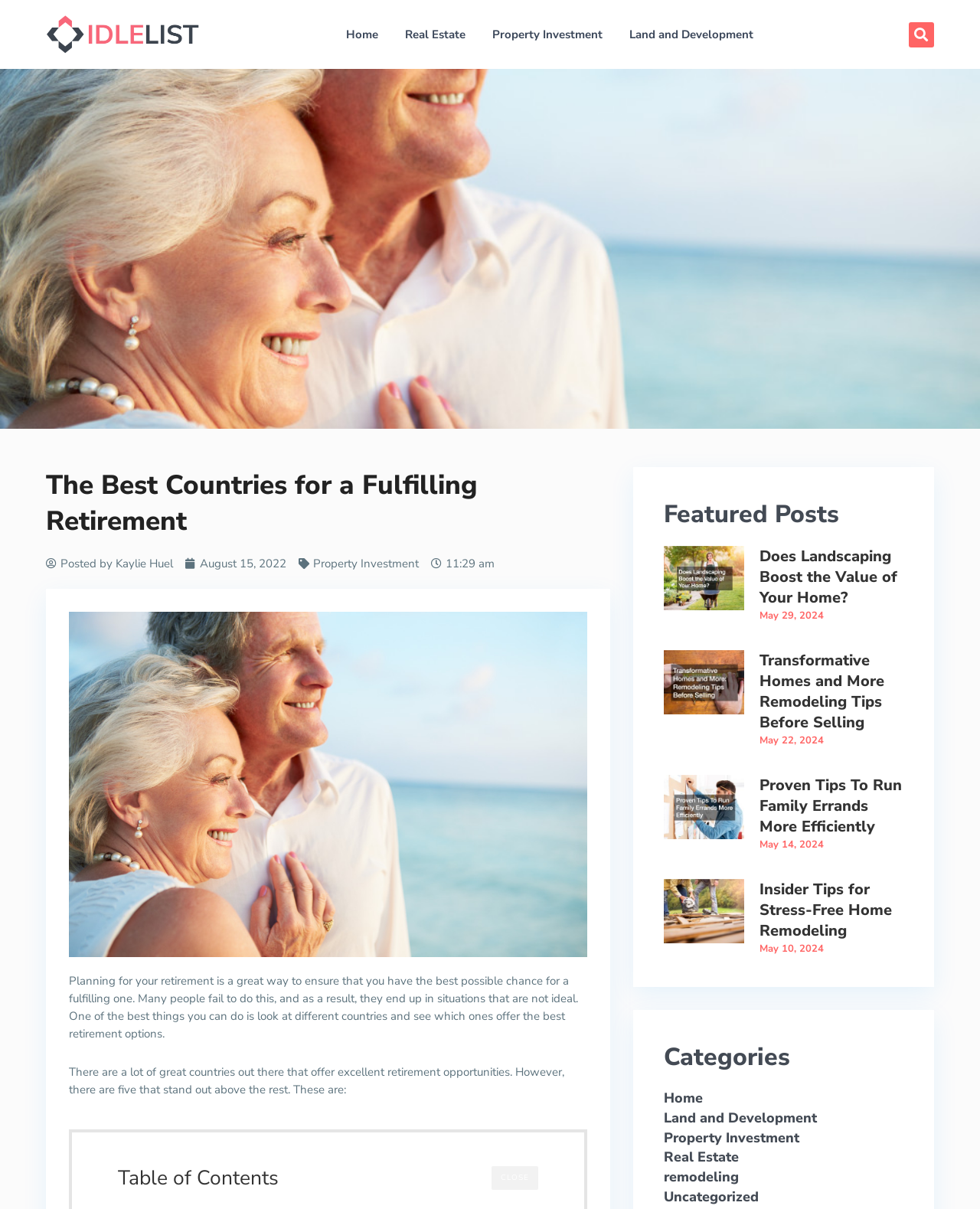Please identify the bounding box coordinates of where to click in order to follow the instruction: "Search for something".

[0.915, 0.018, 0.953, 0.039]